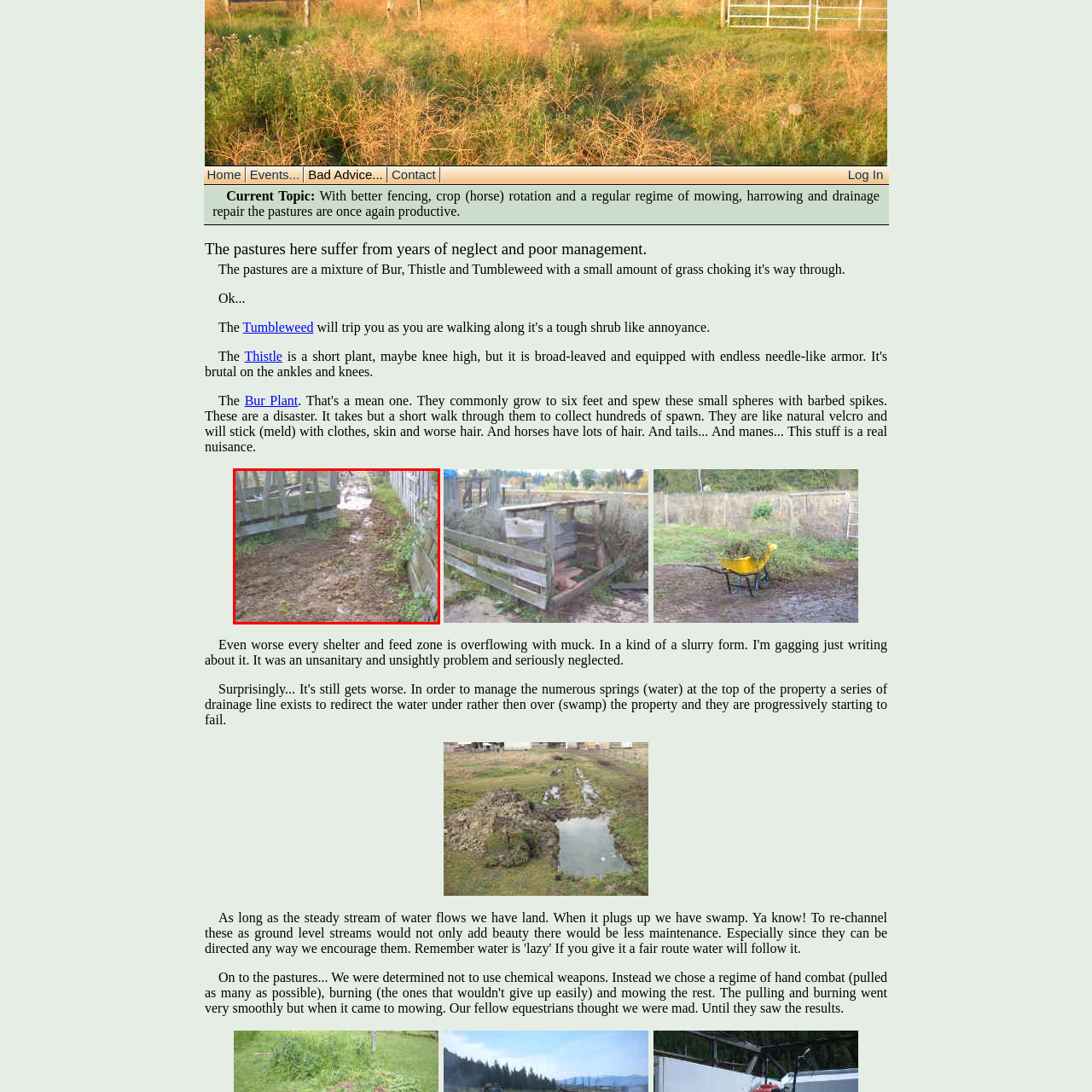What is nearby the pasture land?
Analyze the highlighted section in the red bounding box of the image and respond to the question with a detailed explanation.

The surrounding area, partially obscured by wooden structures, further points to the close proximity of farming infrastructure, indicating that the pasture land is being used for agricultural purposes.